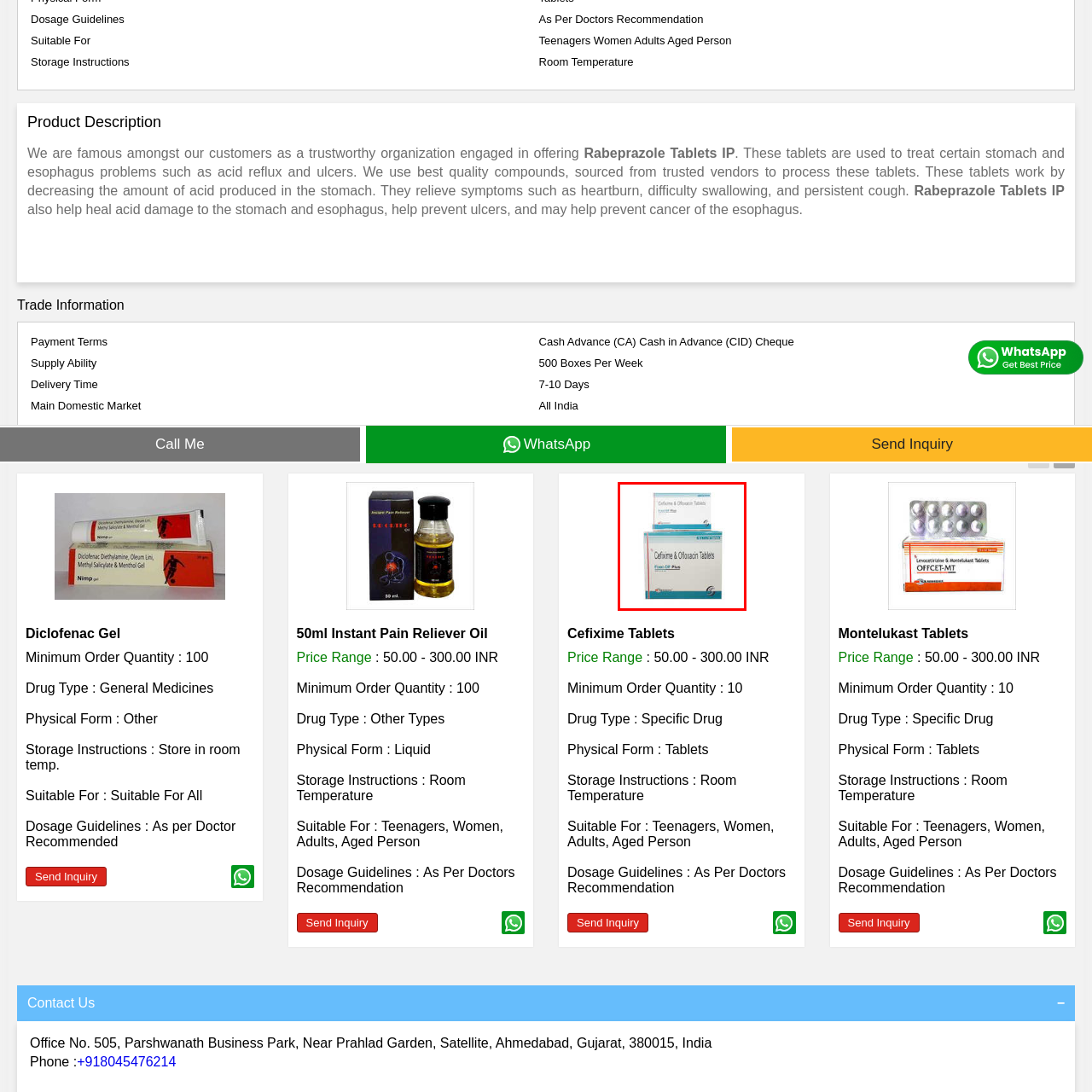Observe the image enclosed by the red border and respond to the subsequent question with a one-word or short phrase:
What is the combination of the tablets?

Cefixime & Ofloxacin